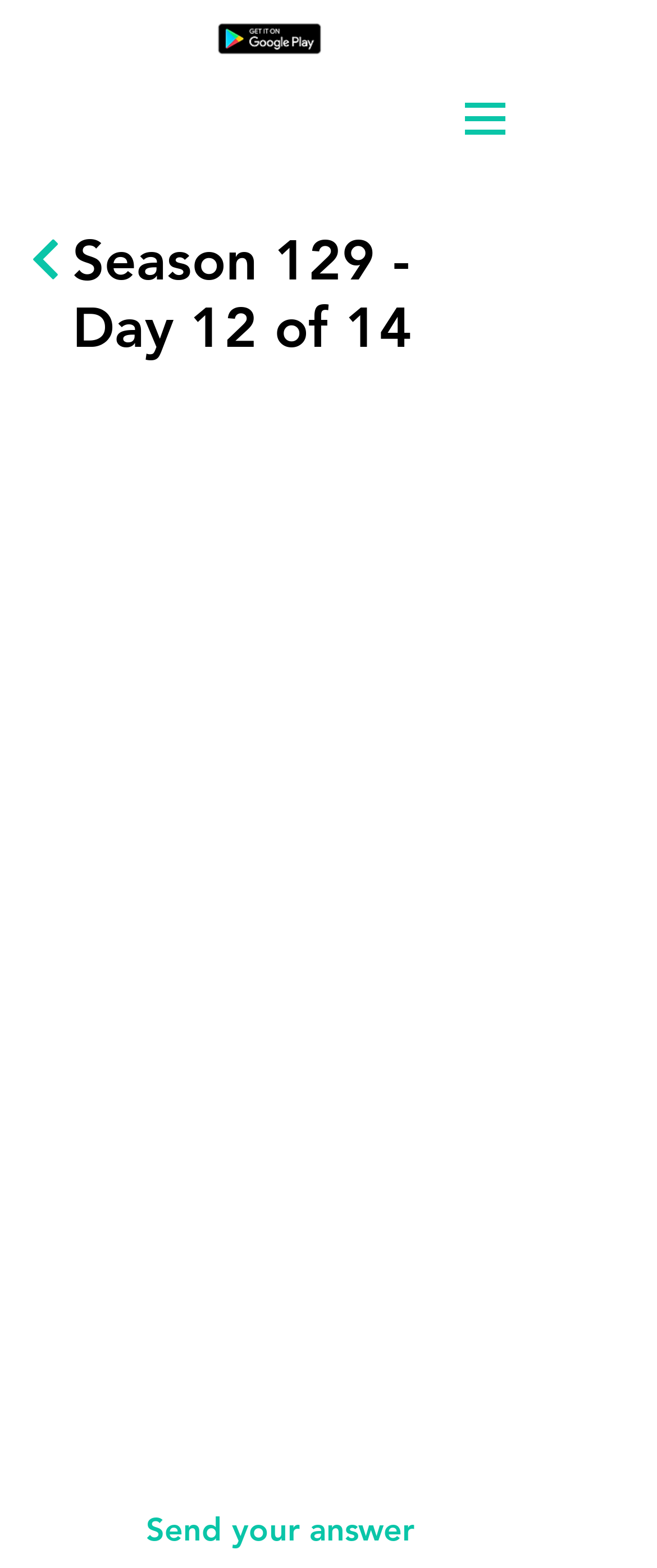Provide a brief response to the question using a single word or phrase: 
What is the position of the 'Site' navigation button?

Top-right